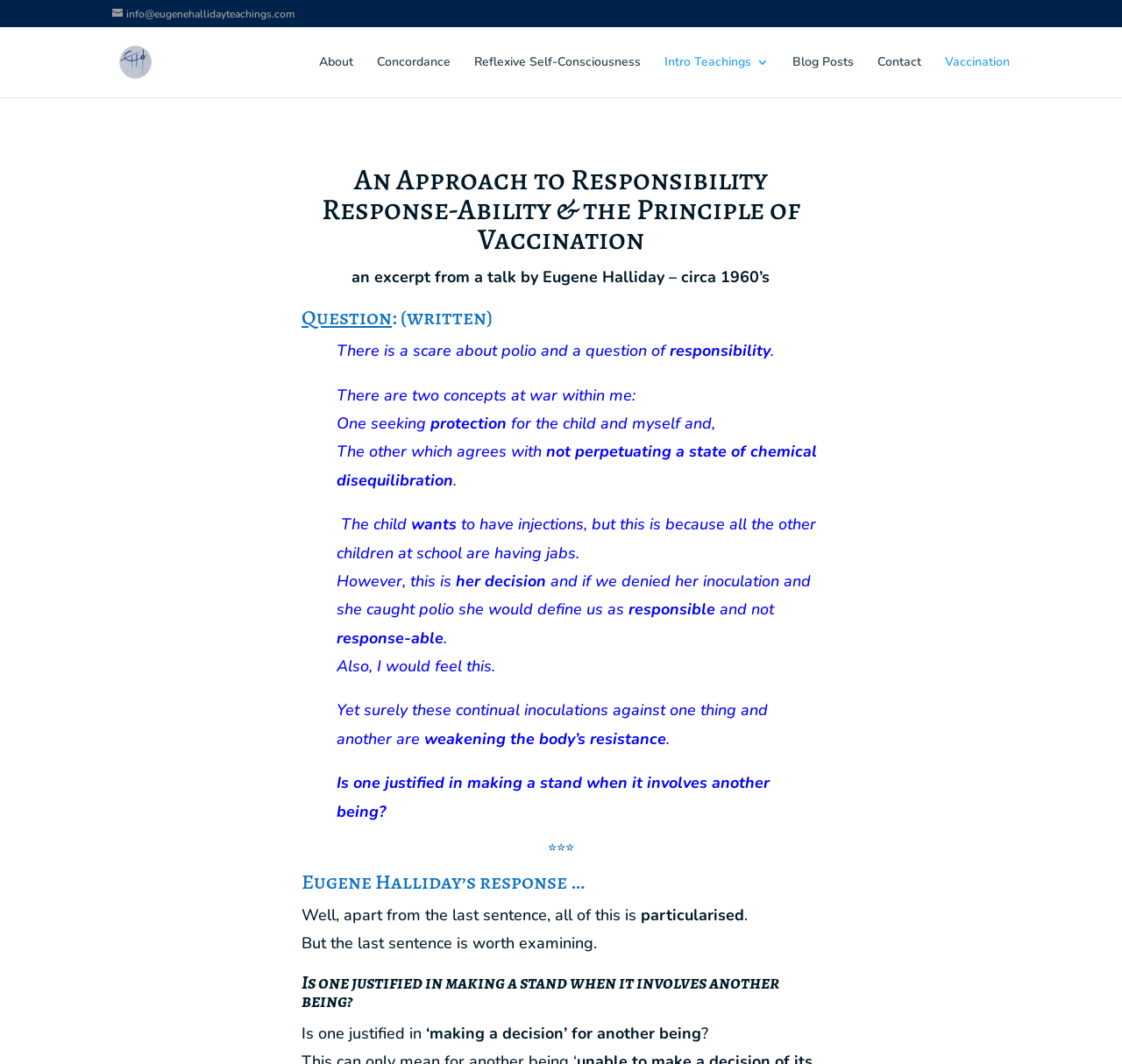Give a detailed overview of the webpage's appearance and contents.

This webpage appears to be a blog post or article discussing the concept of responsibility and vaccination. At the top of the page, there is a navigation menu with links to various sections of the website, including "About", "Concordance", "Reflexive Self-Consciousness", "Intro Teachings 3", "Blog Posts", "Contact", and "Vaccination". 

Below the navigation menu, there is a heading that reads "An Approach to Responsibility Response-Ability & the Principle of Vaccination". This is followed by a brief introduction or excerpt from a talk by Eugene Halliday, which sets the context for the discussion.

The main content of the page is a written question and response dialogue. The question is posed in a written format, and the response is provided in a series of paragraphs. The dialogue explores the concept of responsibility in the context of vaccination, particularly in relation to polio and the decision to vaccinate or not.

Throughout the dialogue, there are several headings that break up the text and provide a clear structure to the discussion. The text itself is divided into paragraphs, with some sentences or phrases highlighted as separate elements. There are no images on the page, apart from a small icon associated with the "Eugene Halliday Teachings.com" link in the navigation menu.

The overall layout of the page is clean and easy to follow, with a clear hierarchy of headings and text elements. The use of whitespace and indentation helps to create a clear structure and makes the content easy to read.